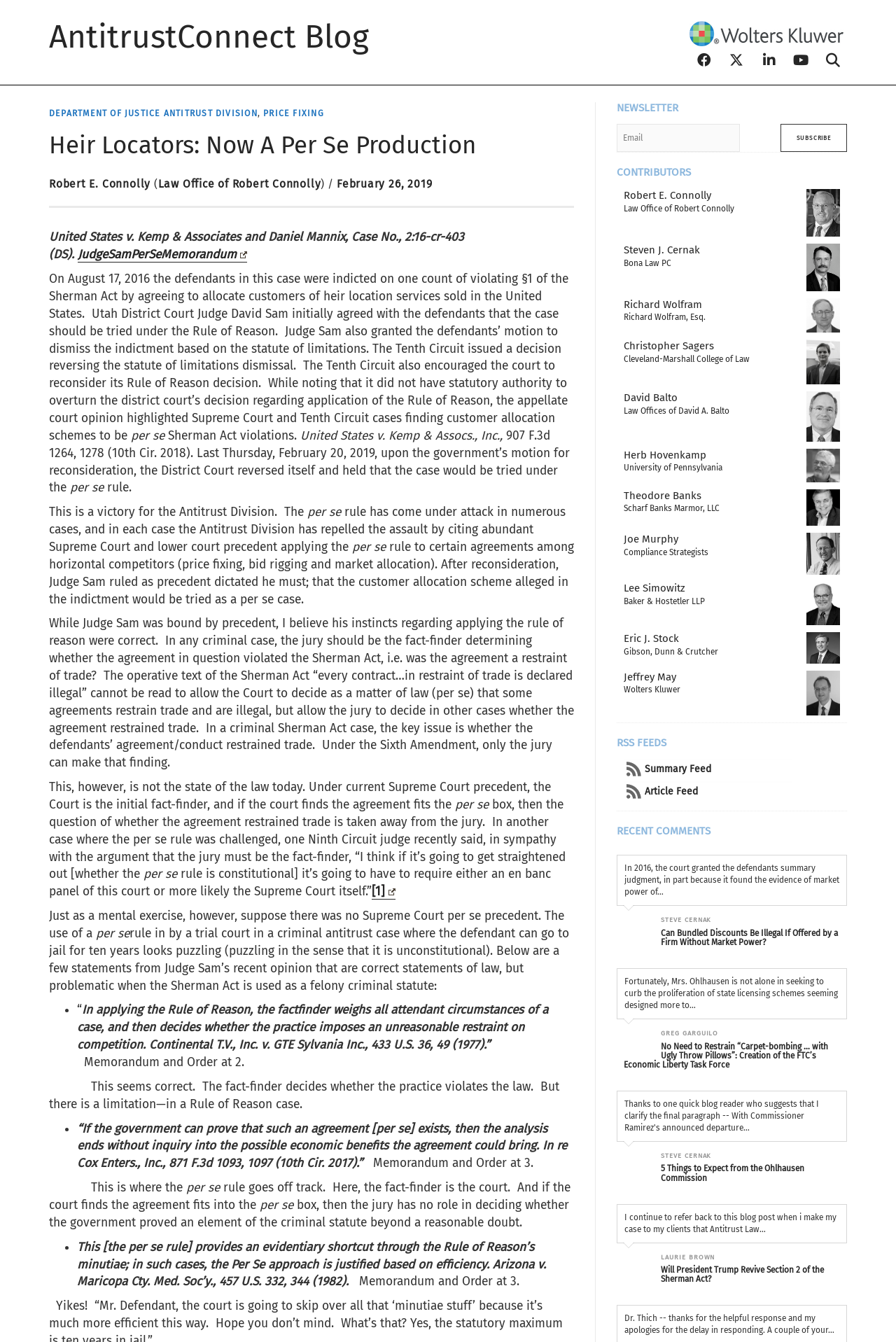Pinpoint the bounding box coordinates of the clickable element to carry out the following instruction: "Read the blog post 'Heir Locators: Now A Per Se Production'."

[0.055, 0.098, 0.641, 0.121]